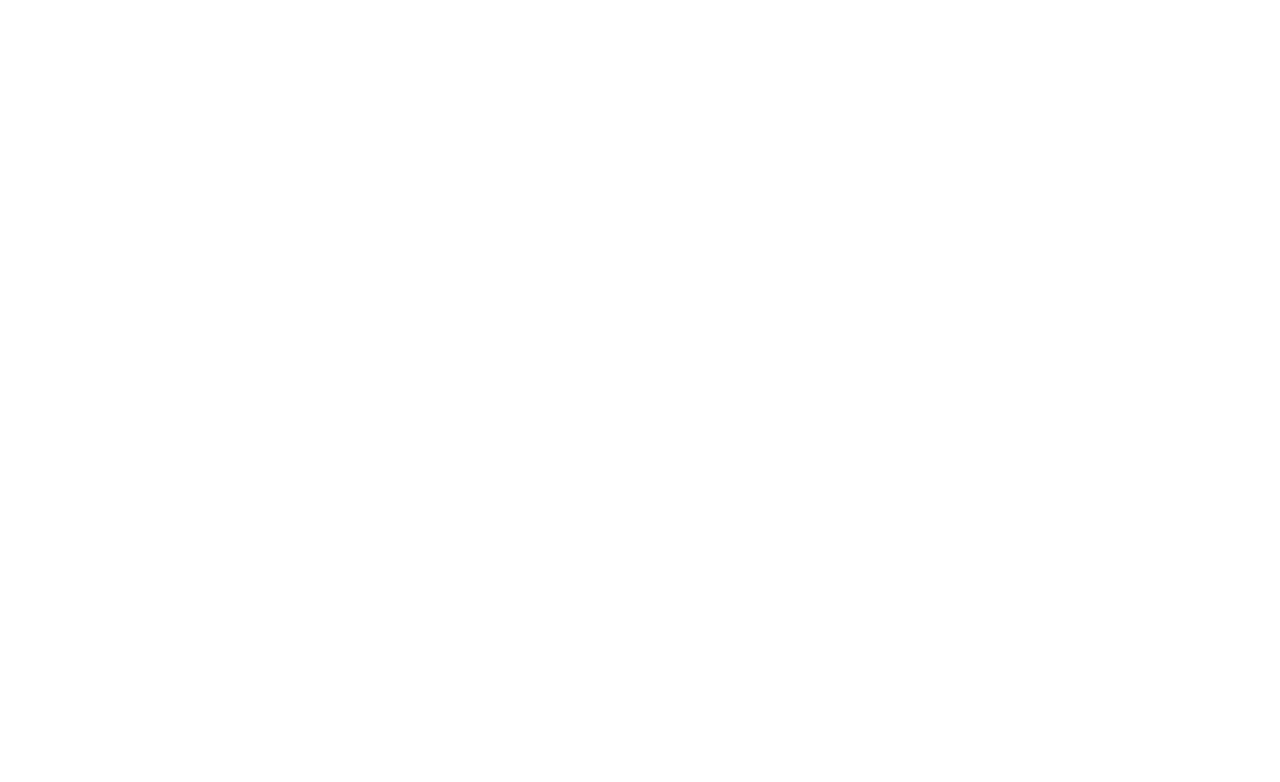What is the color of the background of the webpage?
Please provide a single word or phrase based on the screenshot.

not specified